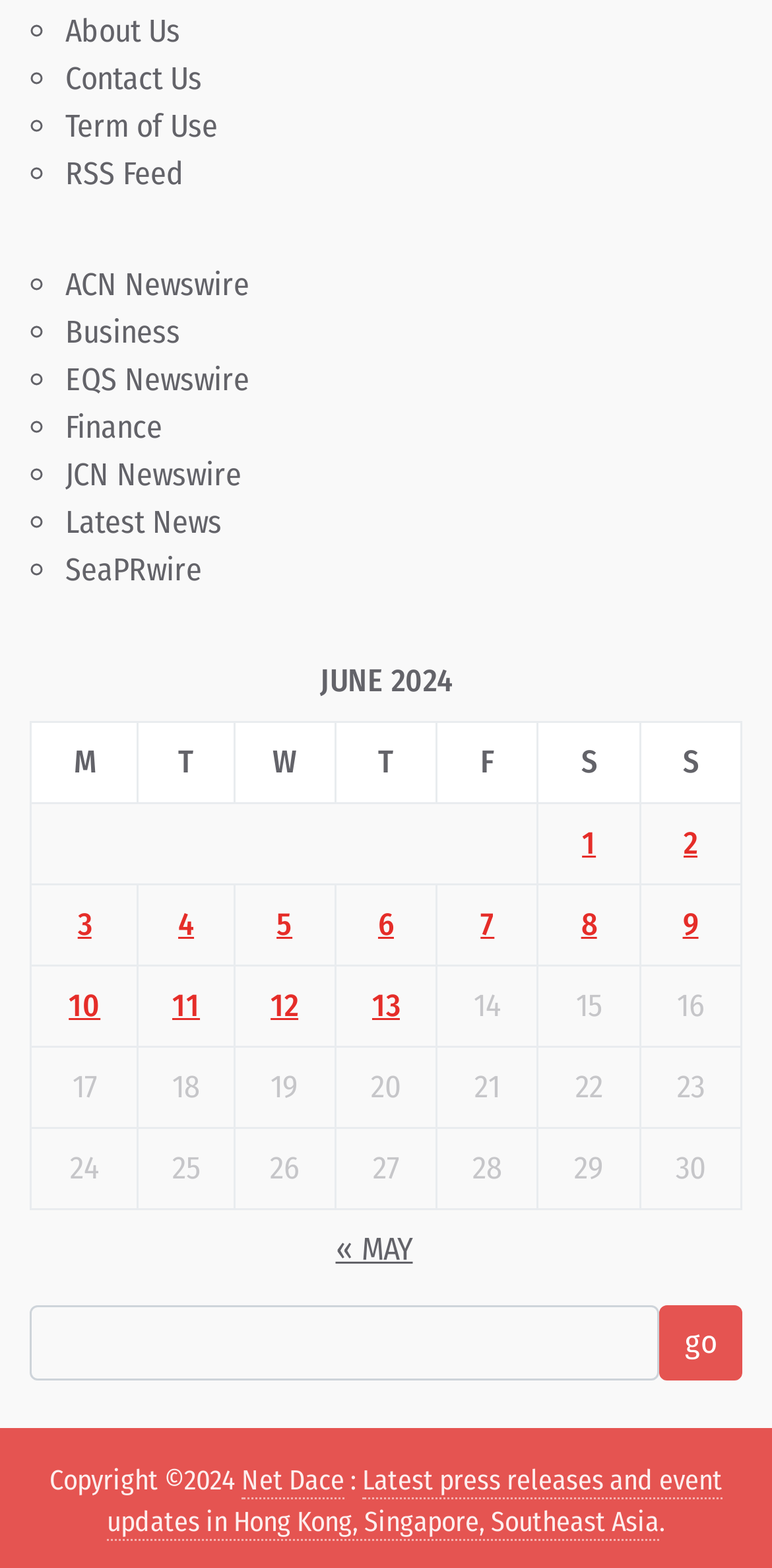Please identify the bounding box coordinates of the element I need to click to follow this instruction: "Go to ACN Newswire".

[0.085, 0.169, 0.323, 0.193]